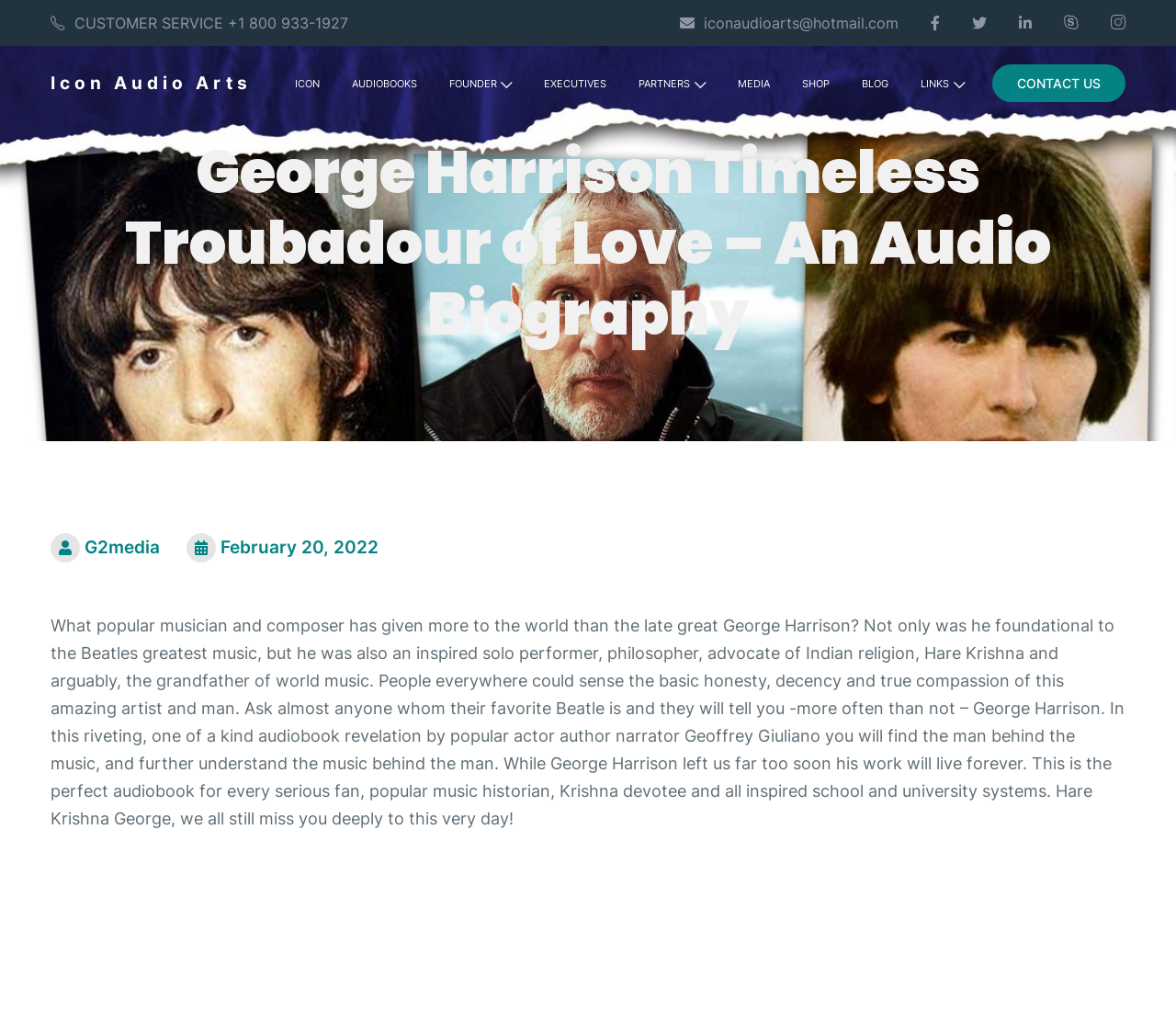Can you extract the primary headline text from the webpage?

George Harrison Timeless Troubadour of Love – An Audio Biography